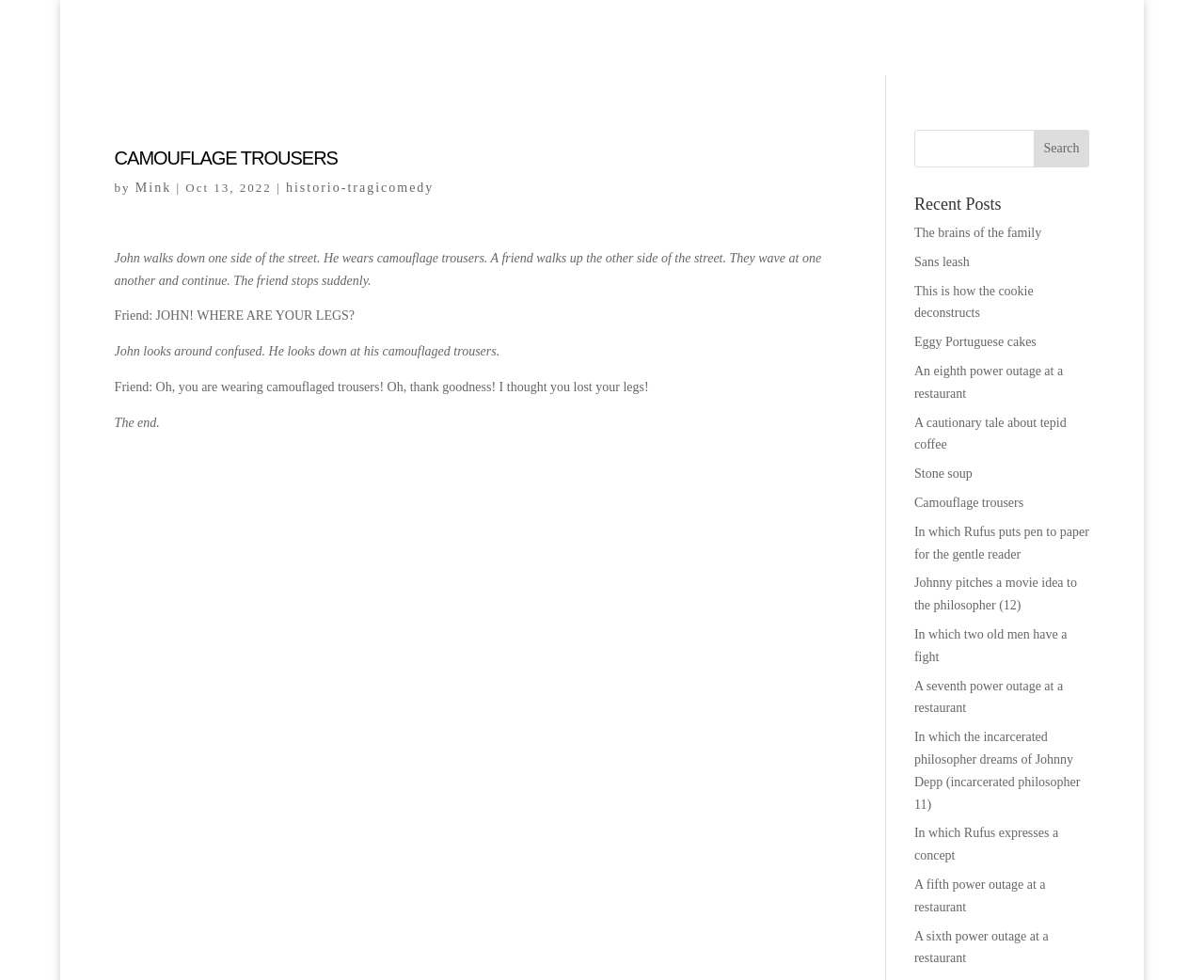Predict the bounding box coordinates of the UI element that matches this description: "The brains of the family". The coordinates should be in the format [left, top, right, bottom] with each value between 0 and 1.

[0.759, 0.23, 0.865, 0.245]